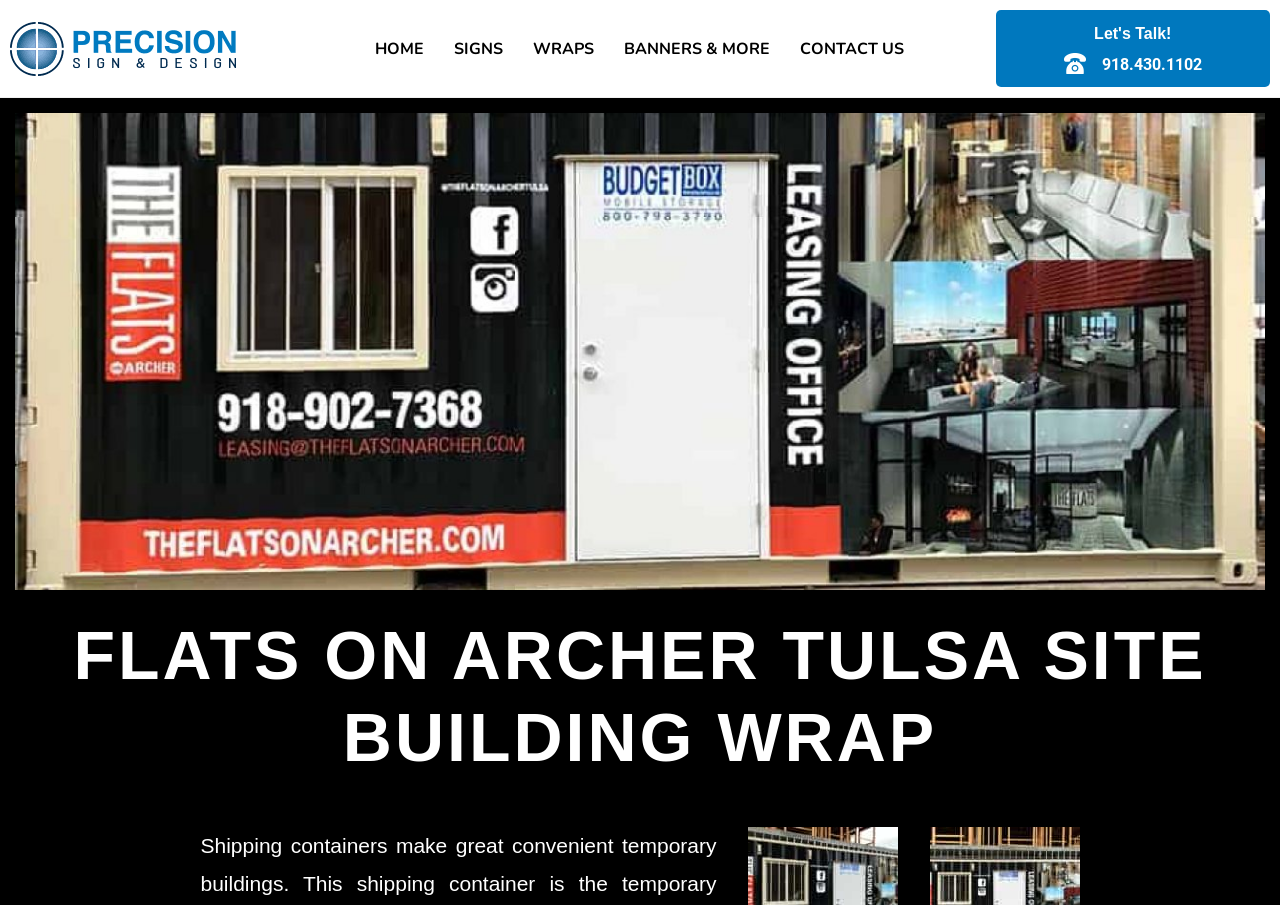Based on what you see in the screenshot, provide a thorough answer to this question: What is the phone number on the webpage?

I found the phone number by looking at the heading element with the text '918.430.1102' which is located at the top right corner of the webpage, next to a phone icon.